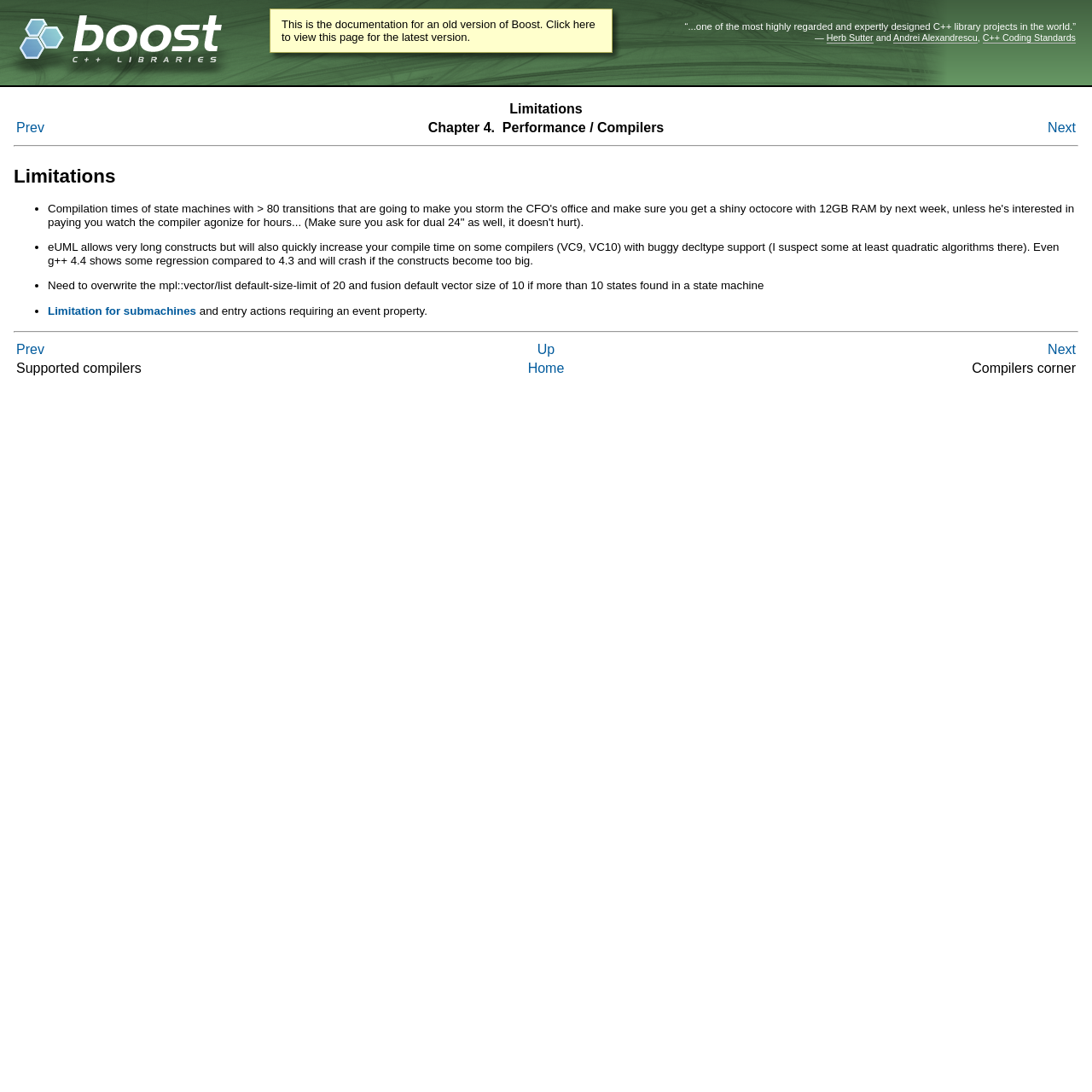Identify the bounding box coordinates of the part that should be clicked to carry out this instruction: "Click on the link to view the latest version of Boost".

[0.248, 0.009, 0.56, 0.048]